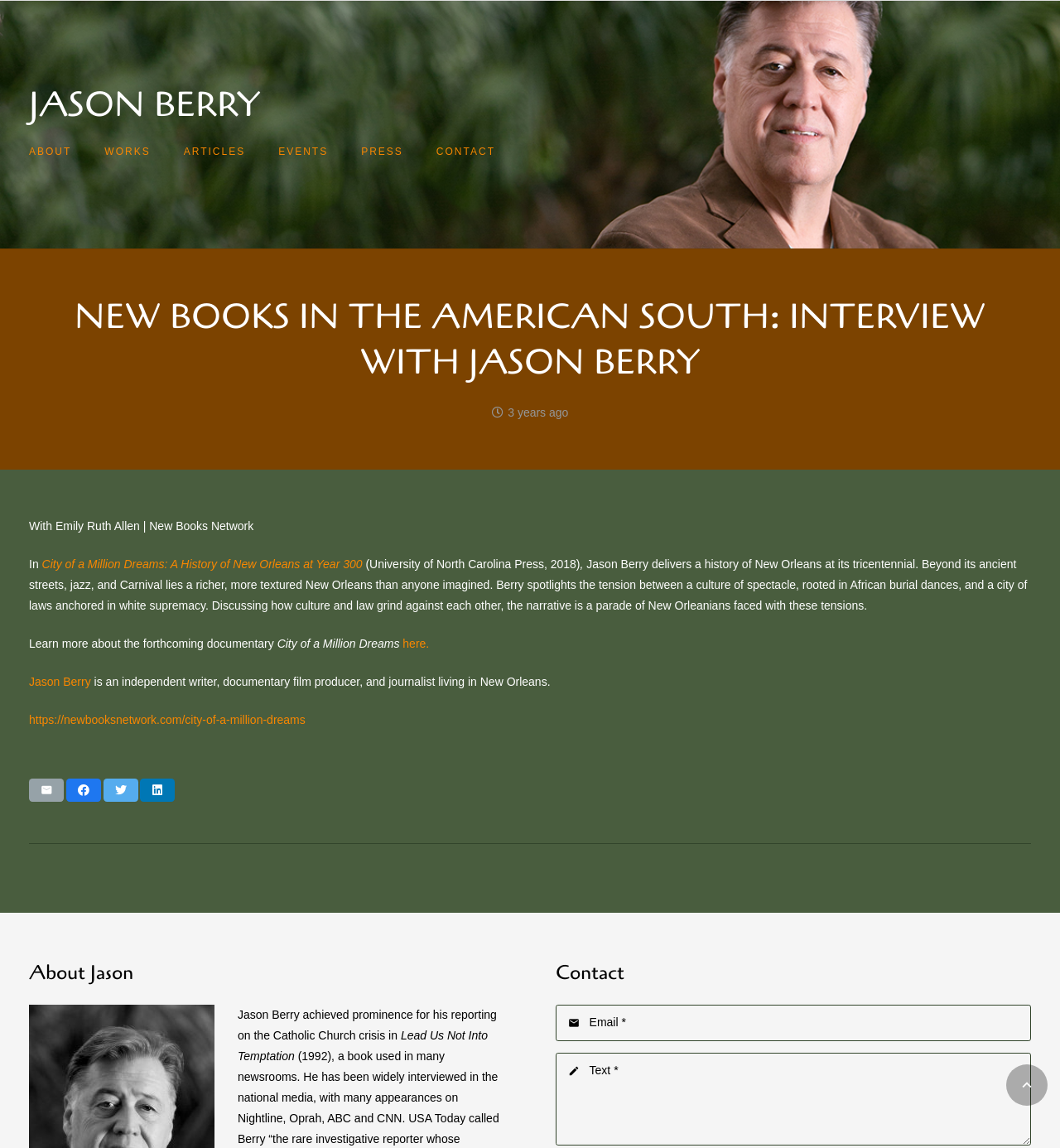Could you determine the bounding box coordinates of the clickable element to complete the instruction: "Click on the 'Jason Berry' link"? Provide the coordinates as four float numbers between 0 and 1, i.e., [left, top, right, bottom].

[0.027, 0.588, 0.086, 0.6]